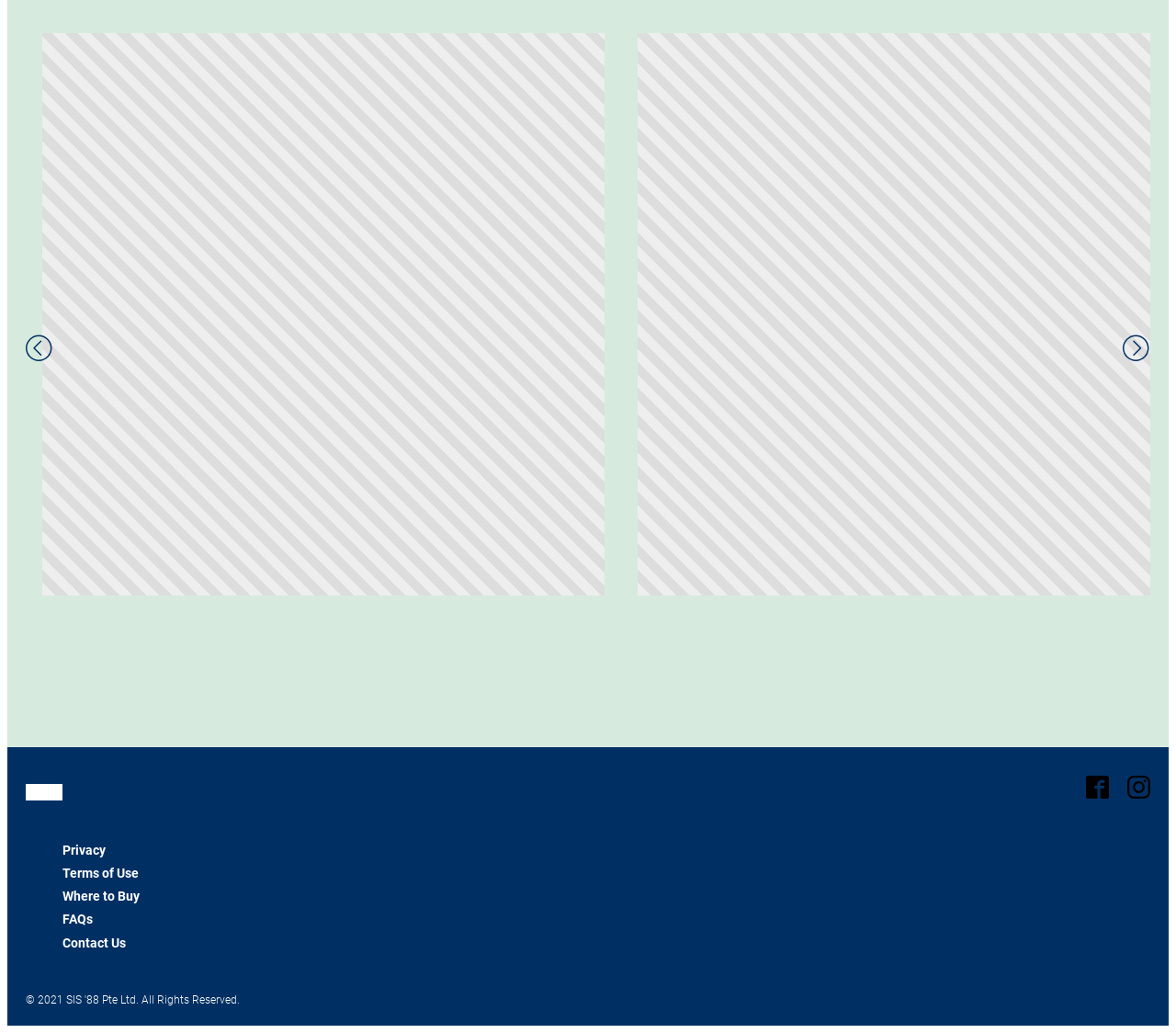What is the navigation direction on the left? From the image, respond with a single word or brief phrase.

Left